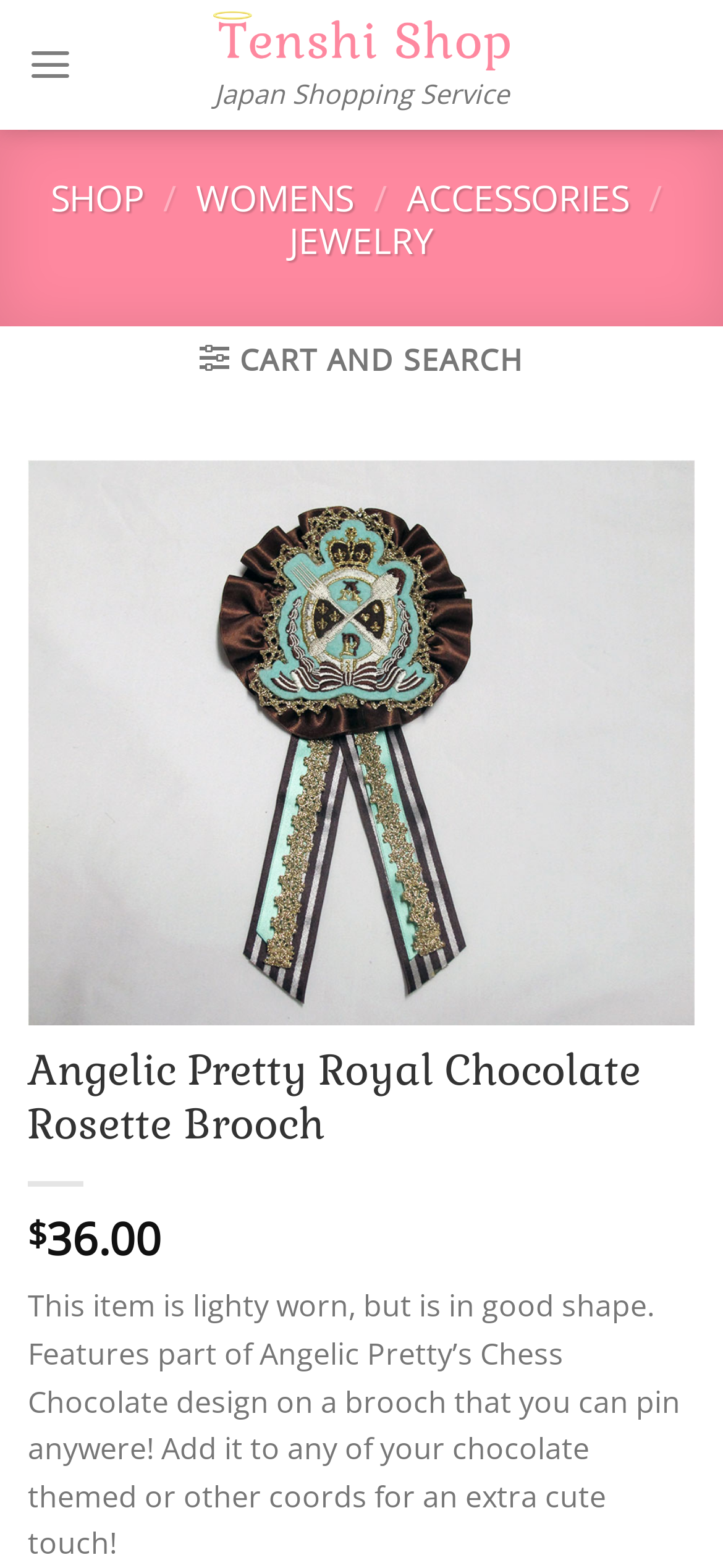Locate the bounding box coordinates of the clickable area to execute the instruction: "View the SHOP page". Provide the coordinates as four float numbers between 0 and 1, represented as [left, top, right, bottom].

[0.07, 0.11, 0.198, 0.142]